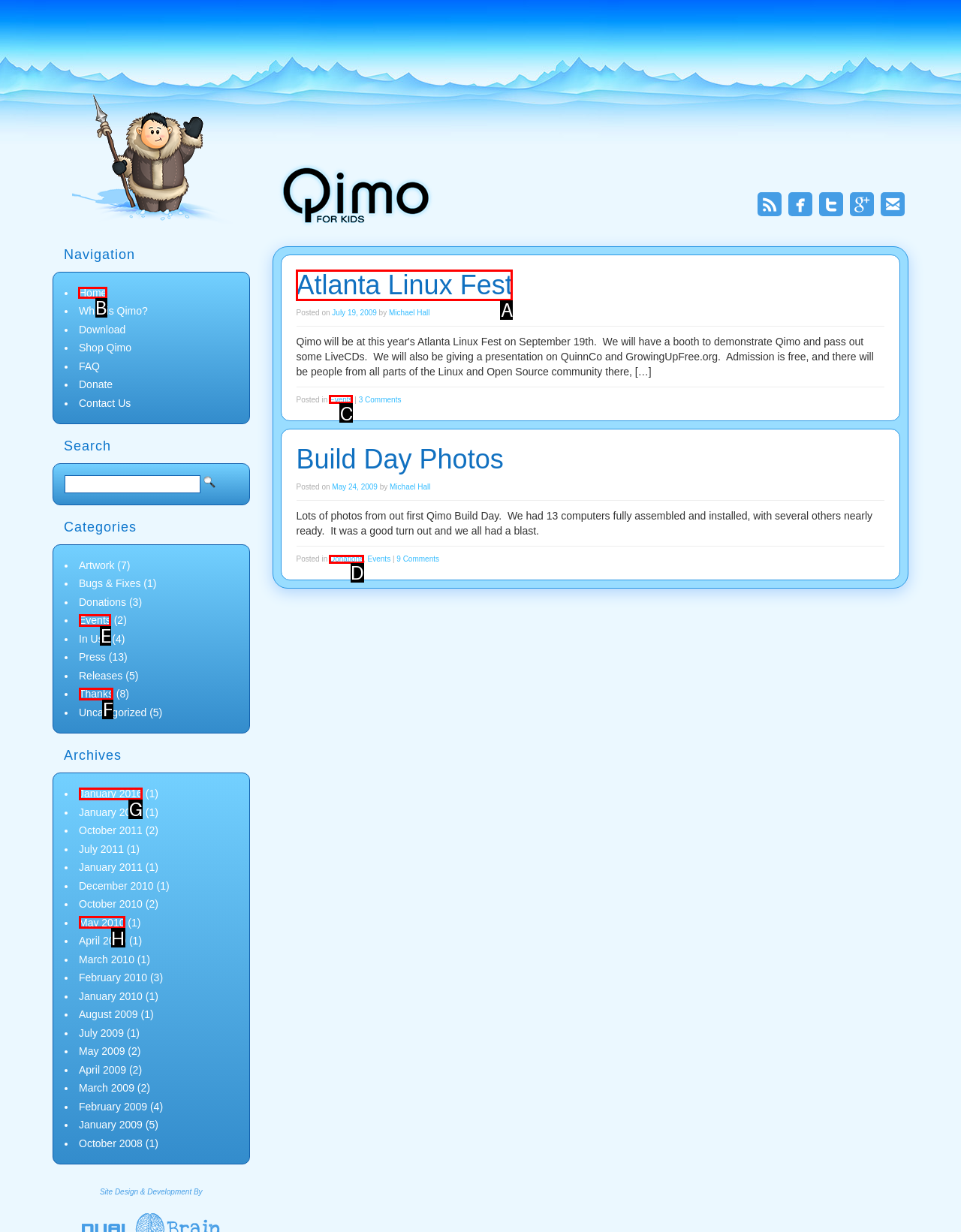Which option should be clicked to complete this task: Go to the 'Home' page
Reply with the letter of the correct choice from the given choices.

B